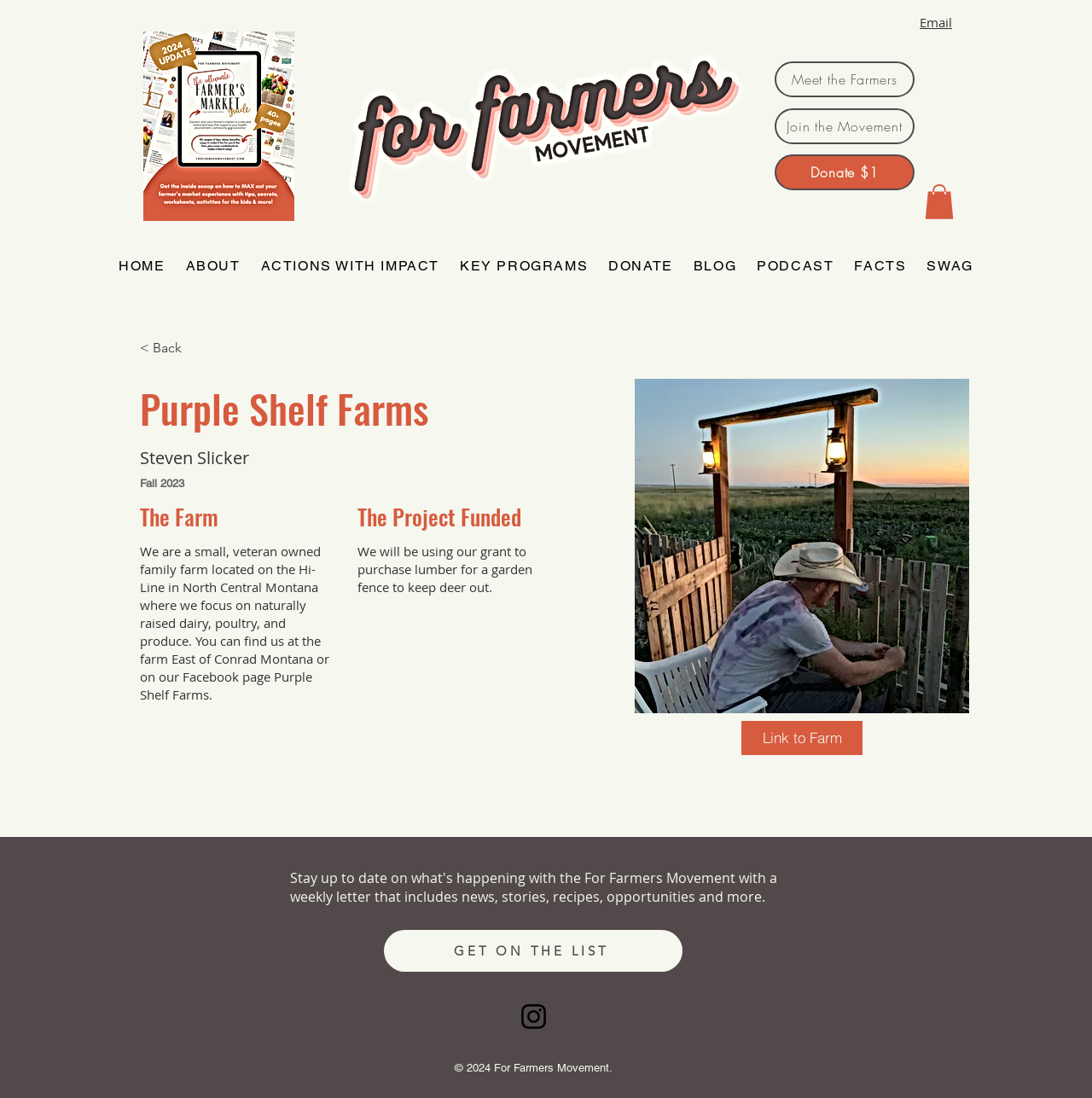Identify the bounding box coordinates of the element to click to follow this instruction: 'Visit the farm's Facebook page'. Ensure the coordinates are four float values between 0 and 1, provided as [left, top, right, bottom].

[0.679, 0.656, 0.79, 0.687]